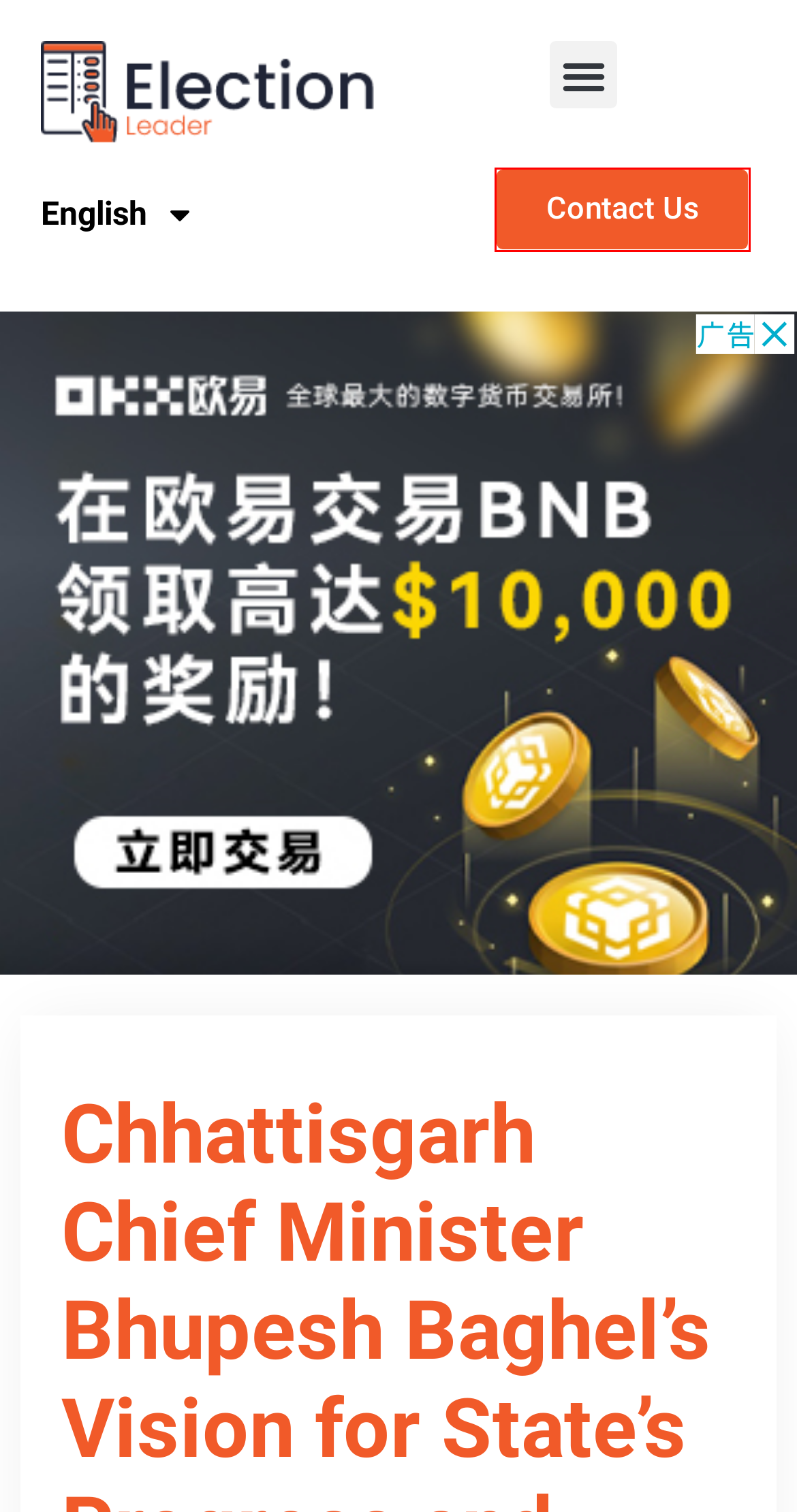Check out the screenshot of a webpage with a red rectangle bounding box. Select the best fitting webpage description that aligns with the new webpage after clicking the element inside the bounding box. Here are the candidates:
A. Privacy Policy - Election Leader
B. Rahul Gandhi Over Remarks Targeting PM Modi
C. Announced Lok Sabha Election 2024 Dates: What You Need to Know - Election Leader
D. Terms and Conditions - Election Leader
E. Contact Us - Election Leader
F. Turn Your Business Into a Brand - Wiz91 Technologies
G. Election News - Election Leader
H. Choosing the Right Leader By Your Vote

E